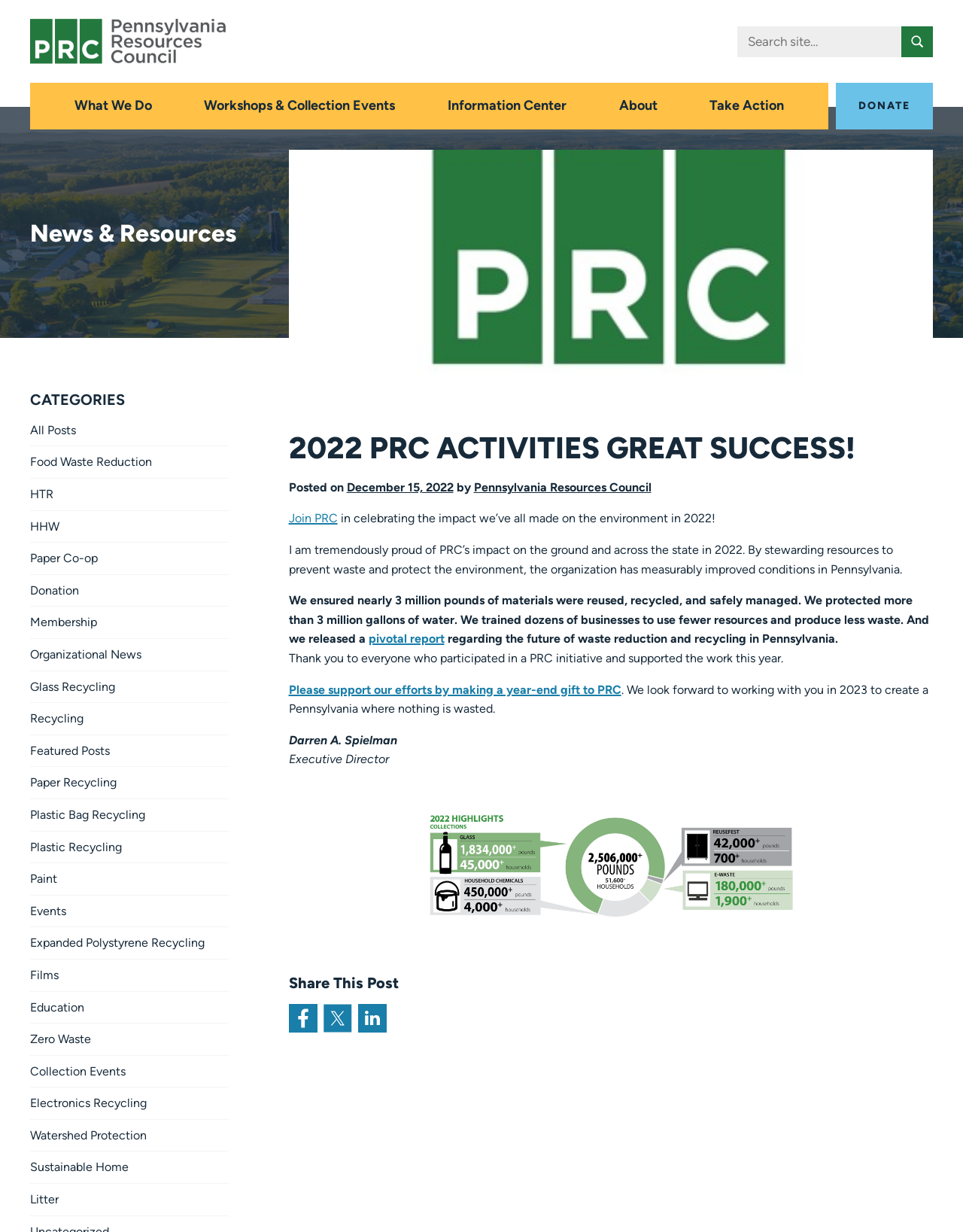Please identify the bounding box coordinates of the element on the webpage that should be clicked to follow this instruction: "Search for something". The bounding box coordinates should be given as four float numbers between 0 and 1, formatted as [left, top, right, bottom].

[0.765, 0.021, 0.94, 0.046]